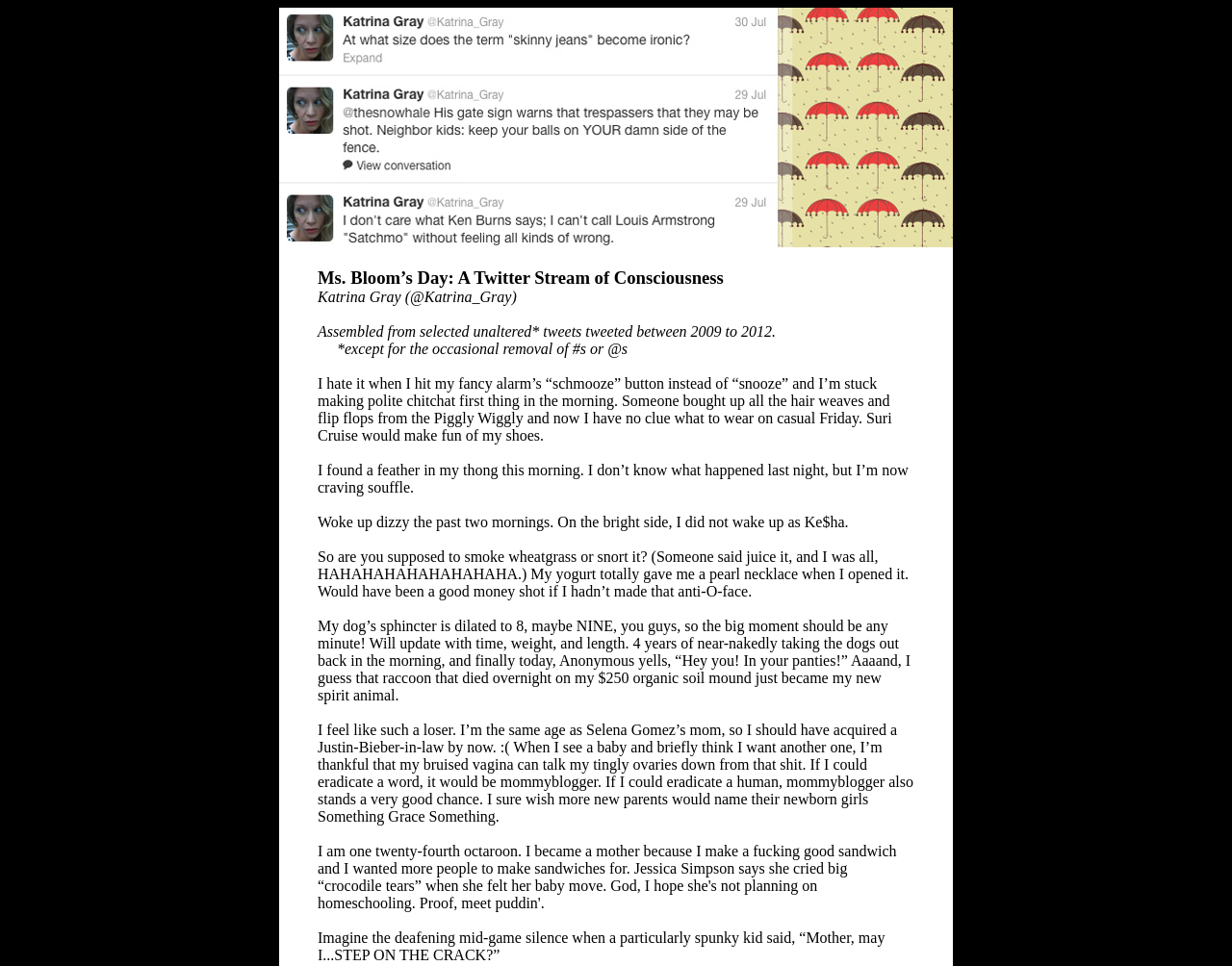Offer a detailed account of what is visible on the webpage.

The webpage is a literary work titled "Ms. Bloom's Day" by Katrina Gray, presented in a clean and organized layout. At the top, there is an image that serves as artwork for Katrina Gray's writing, taking up about half of the screen width. Below the image, there is a section with several blocks of text. The first block contains the title "Ms. Bloom’s Day: A Twitter Stream of Consciousness" followed by the author's name "Katrina Gray (@Katrina_Gray)". 

Underneath the title, there is a brief description stating that the work is assembled from selected unaltered tweets tweeted between 2009 to 2012, with occasional removal of hashtags or @ symbols. The rest of the section is filled with a series of tweets, each presented as a separate block of text. These tweets are humorous and conversational, discussing everyday life, personal experiences, and witty observations. They are arranged in a vertical column, with each tweet placed below the previous one. The tweets vary in length, with some being short and others being longer and more narrative. Overall, the webpage presents a unique and engaging literary work that combines the author's Twitter stream with a visually appealing layout.